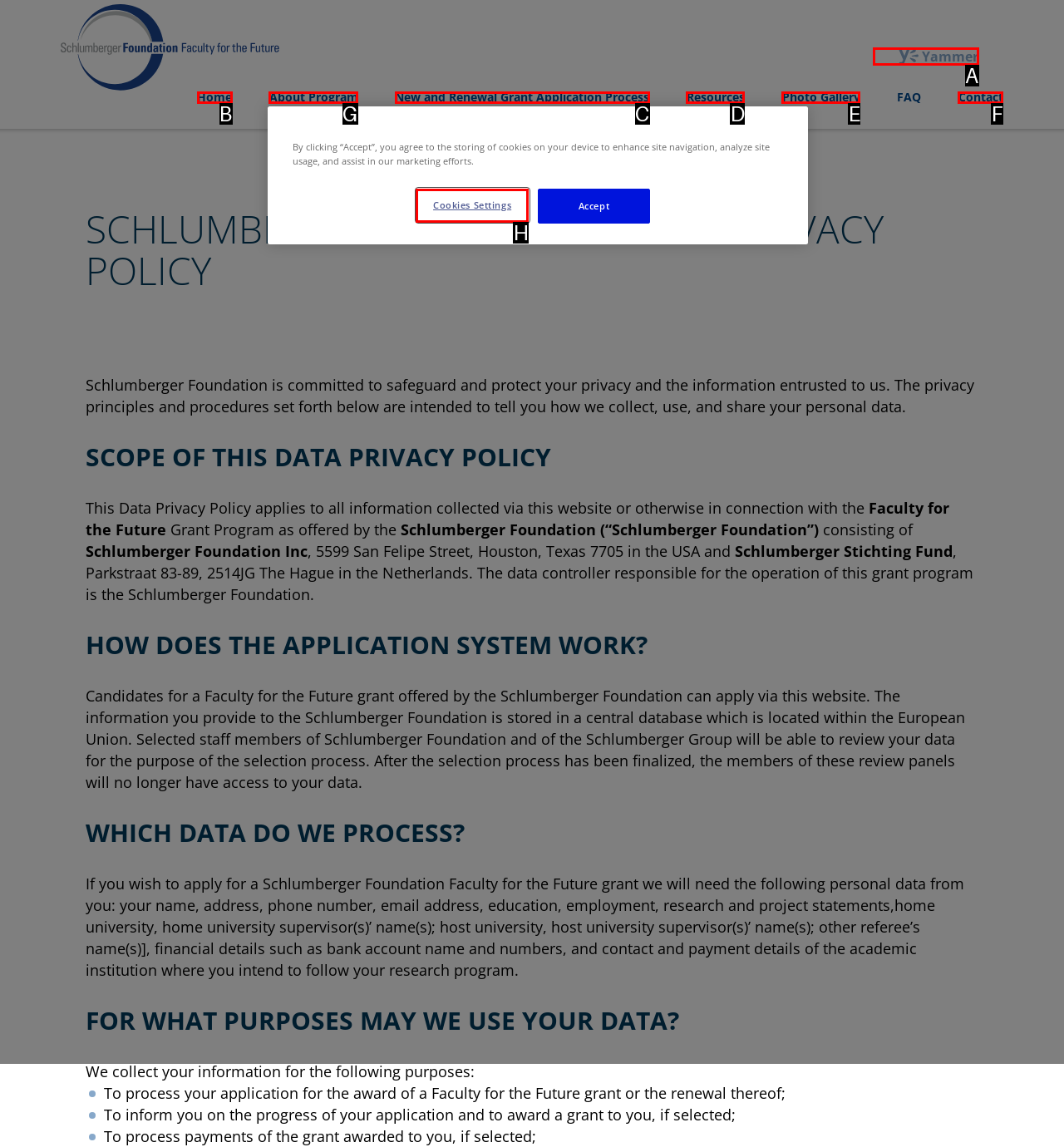Identify the correct UI element to click to achieve the task: Click the 'About Program' link.
Answer with the letter of the appropriate option from the choices given.

G